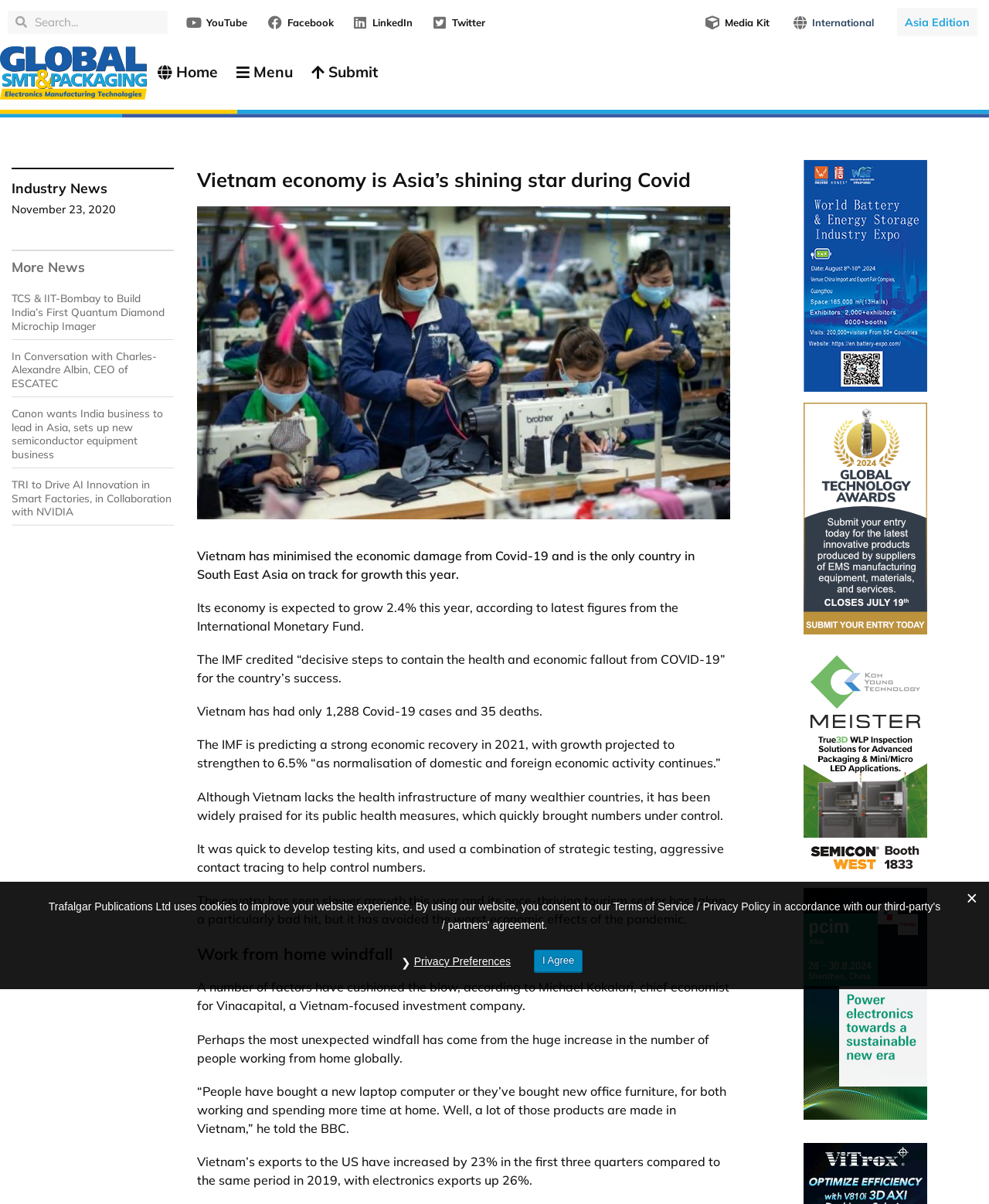Determine the bounding box coordinates of the target area to click to execute the following instruction: "Submit your entry today."

[0.812, 0.517, 0.938, 0.529]